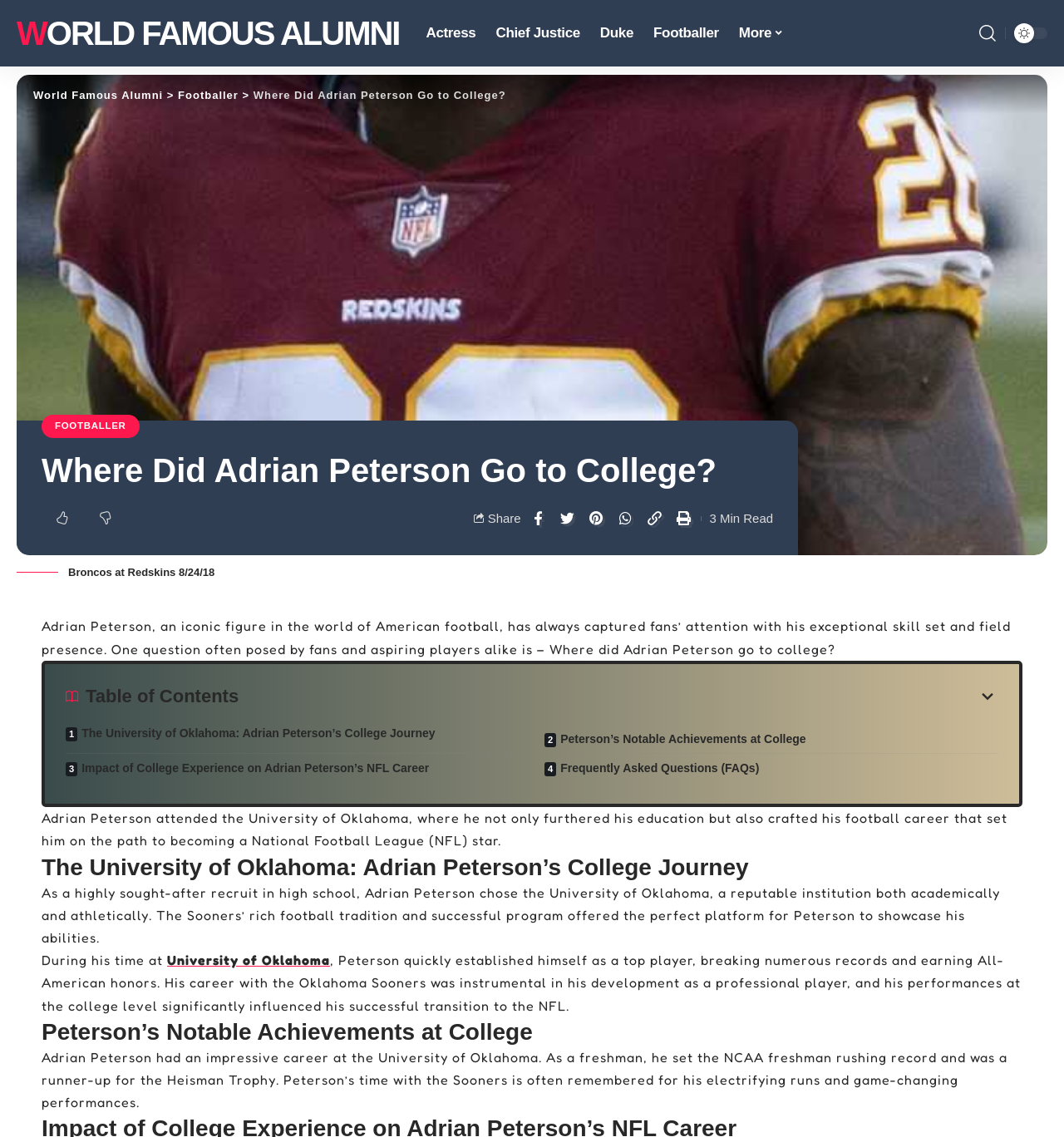Provide the bounding box coordinates, formatted as (top-left x, top-left y, bottom-right x, bottom-right y), with all values being floating point numbers between 0 and 1. Identify the bounding box of the UI element that matches the description: Chief Justice

[0.457, 0.0, 0.555, 0.058]